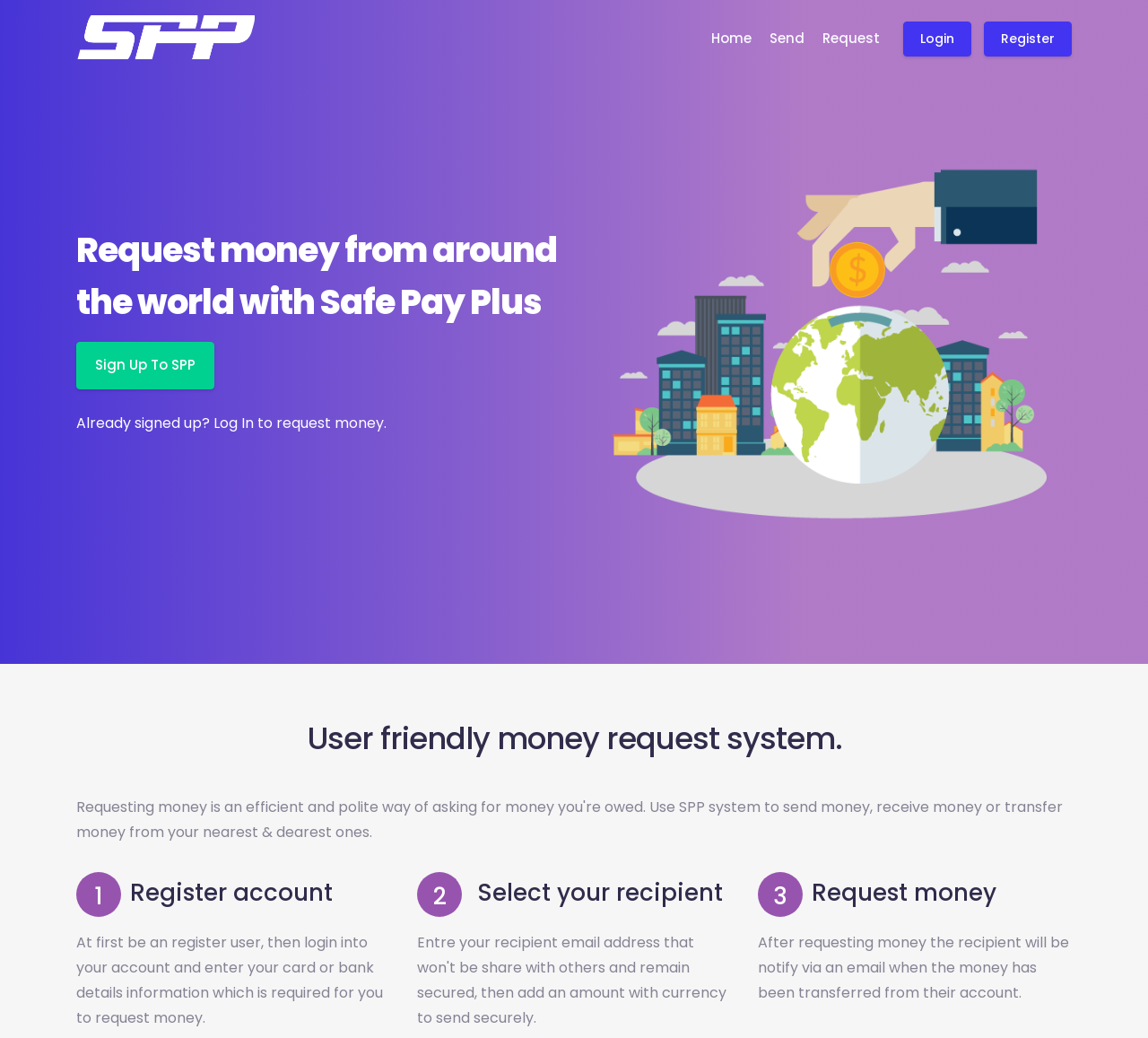What is the first step to request money?
Answer with a single word or phrase, using the screenshot for reference.

Register account